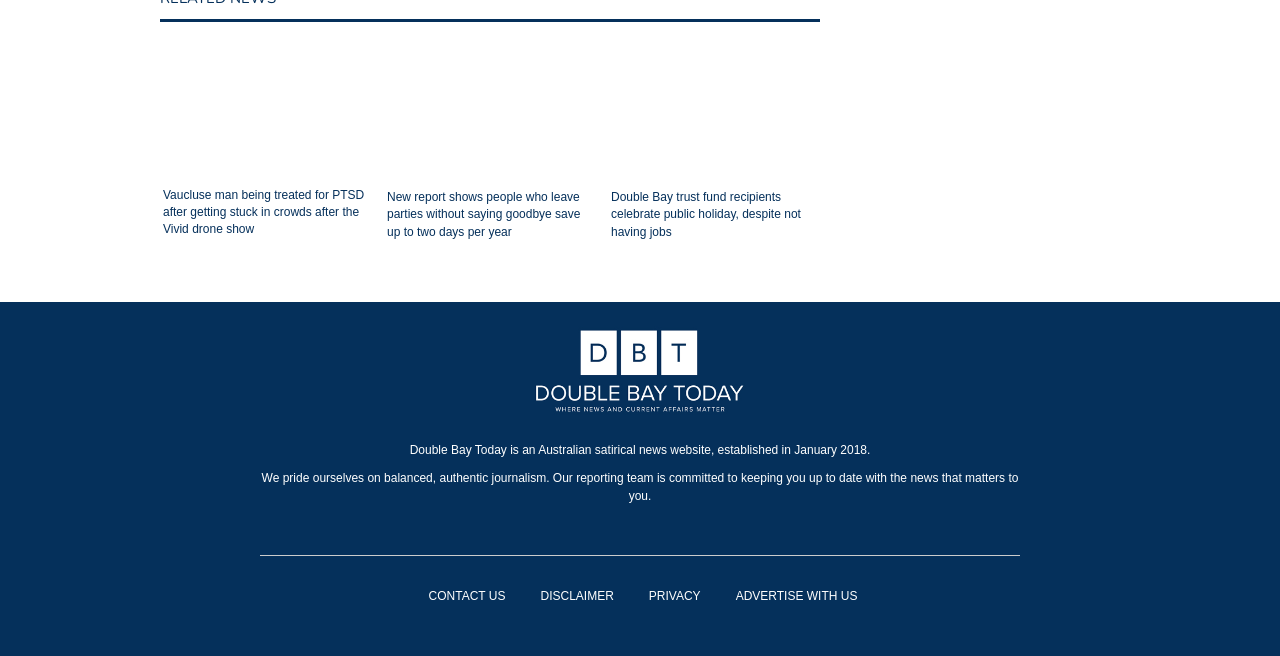Locate the bounding box coordinates of the element that needs to be clicked to carry out the instruction: "view the Labour Day article". The coordinates should be given as four float numbers ranging from 0 to 1, i.e., [left, top, right, bottom].

[0.475, 0.095, 0.64, 0.276]